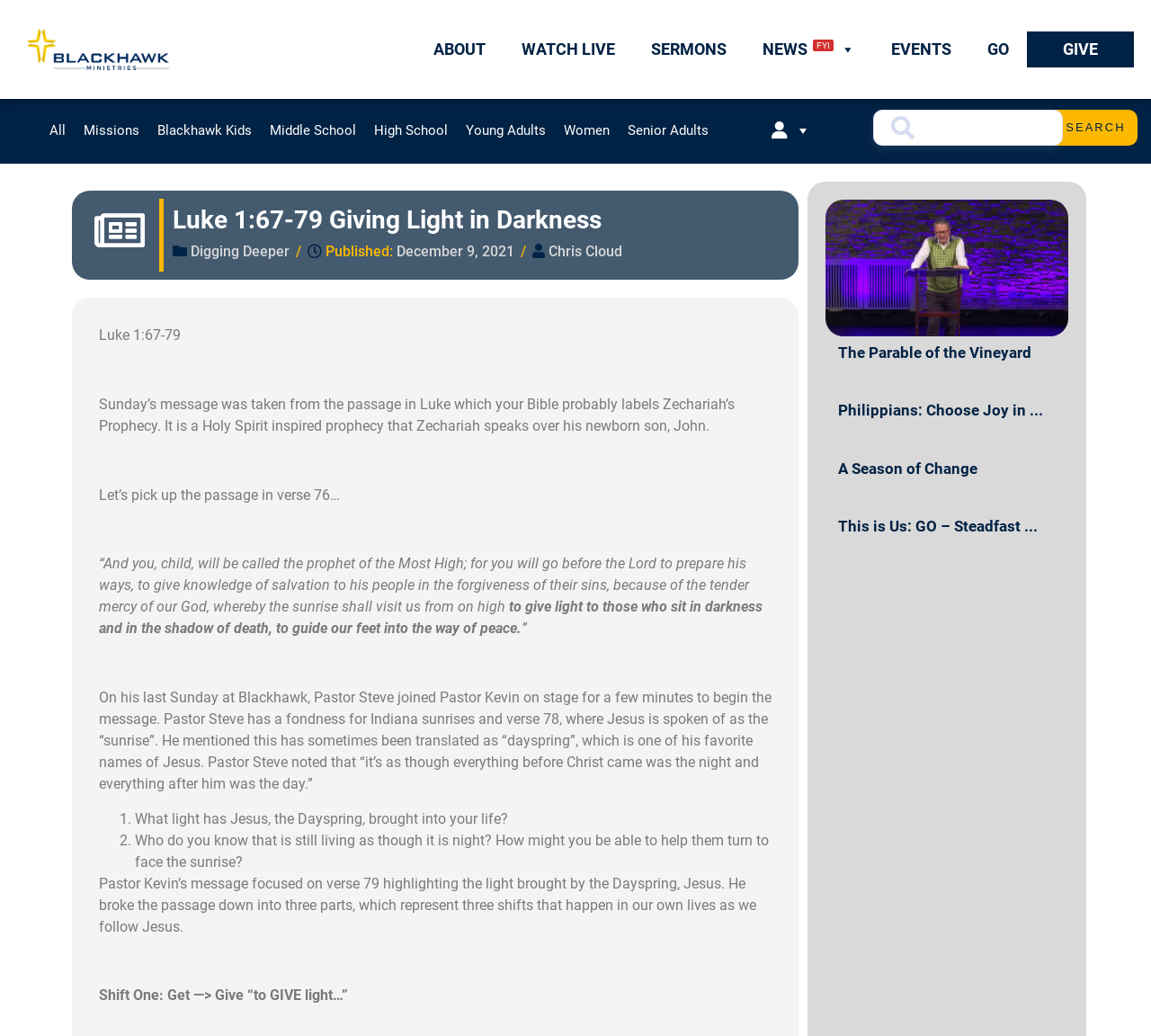Based on the image, give a detailed response to the question: How many articles are listed below the main content?

I found the number of articles by counting the number of article elements located below the main content, which are 'The Parable of the Vineyard', 'Philippians: Choose Joy in...', 'A Season of Change', and 'This is Us: GO – Steadfast...'.